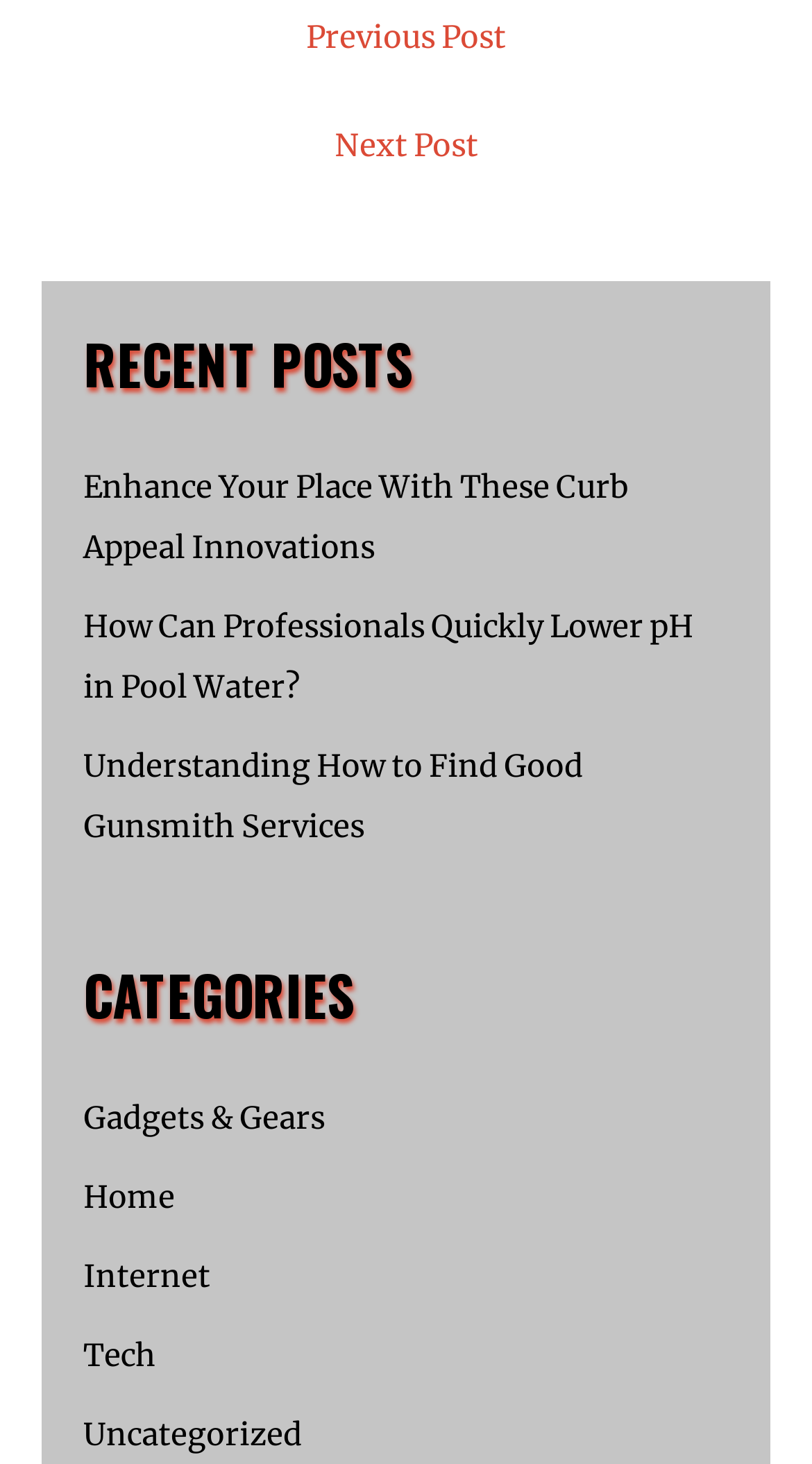Based on the element description, predict the bounding box coordinates (top-left x, top-left y, bottom-right x, bottom-right y) for the UI element in the screenshot: Next Post →

[0.074, 0.079, 0.926, 0.127]